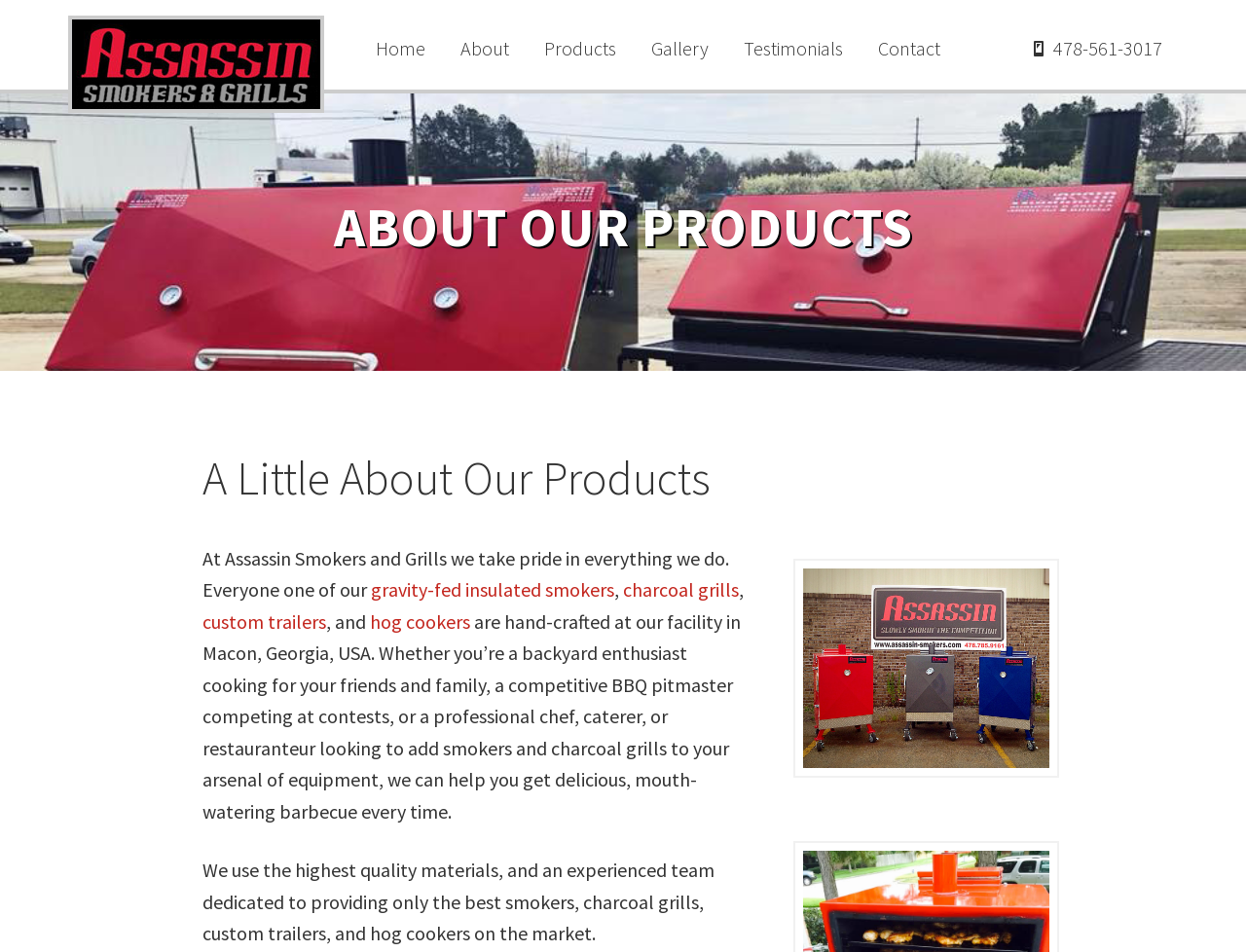Show the bounding box coordinates of the element that should be clicked to complete the task: "Learn more about gravity-fed insulated smokers".

[0.298, 0.607, 0.493, 0.632]